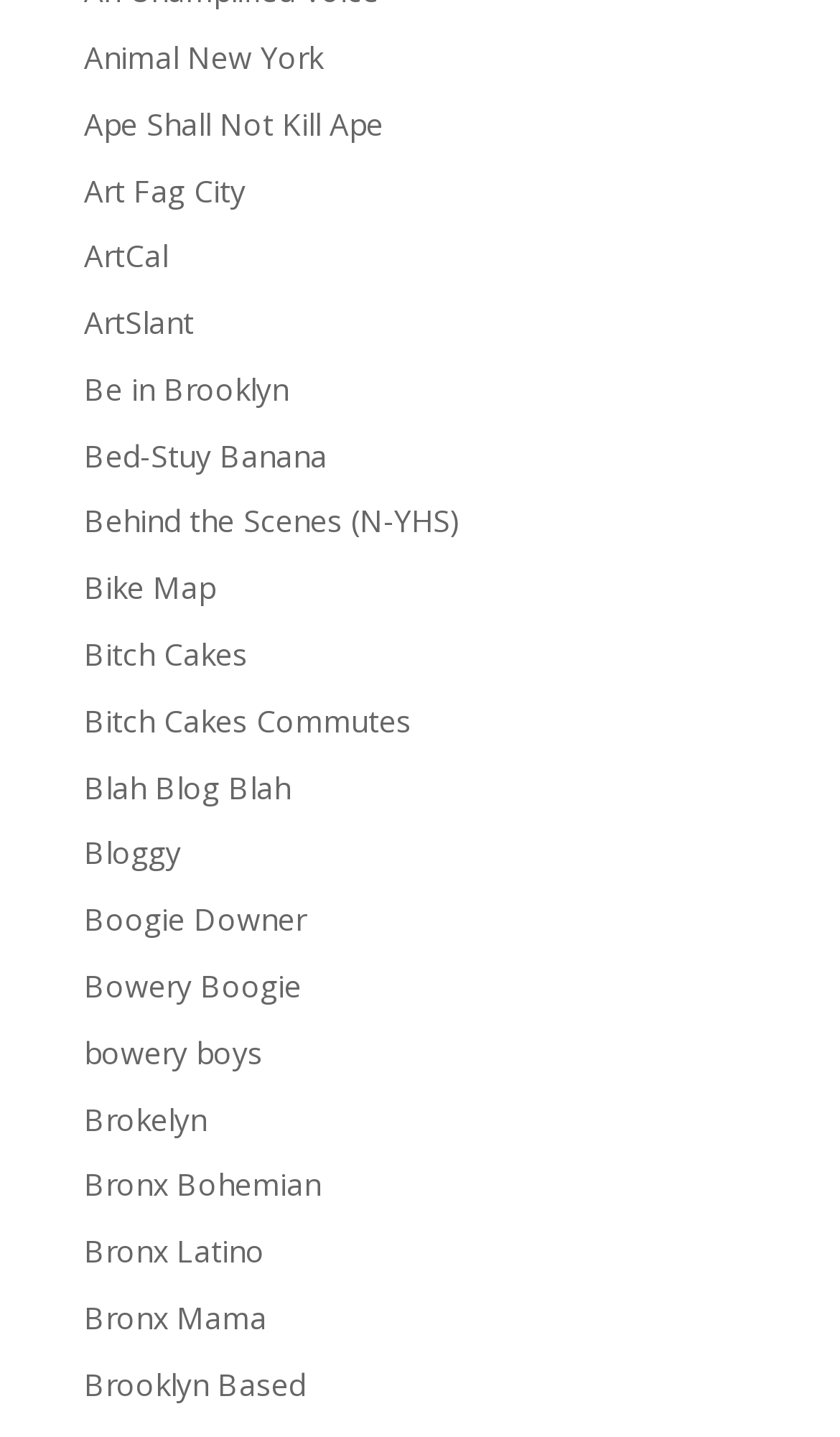Determine the bounding box coordinates of the area to click in order to meet this instruction: "go to Art Fag City".

[0.1, 0.118, 0.292, 0.146]